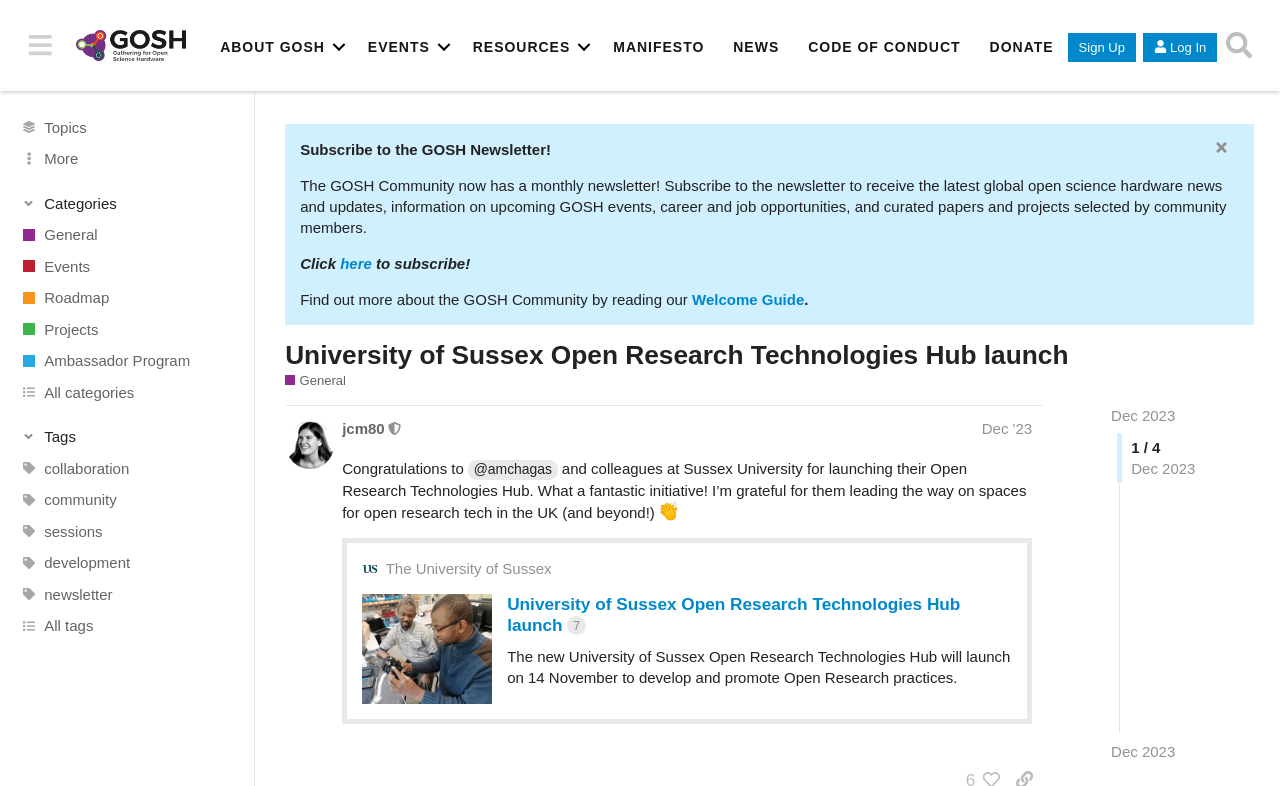Locate the bounding box coordinates of the region to be clicked to comply with the following instruction: "Subscribe to the GOSH Newsletter". The coordinates must be four float numbers between 0 and 1, in the form [left, top, right, bottom].

[0.234, 0.179, 0.43, 0.201]